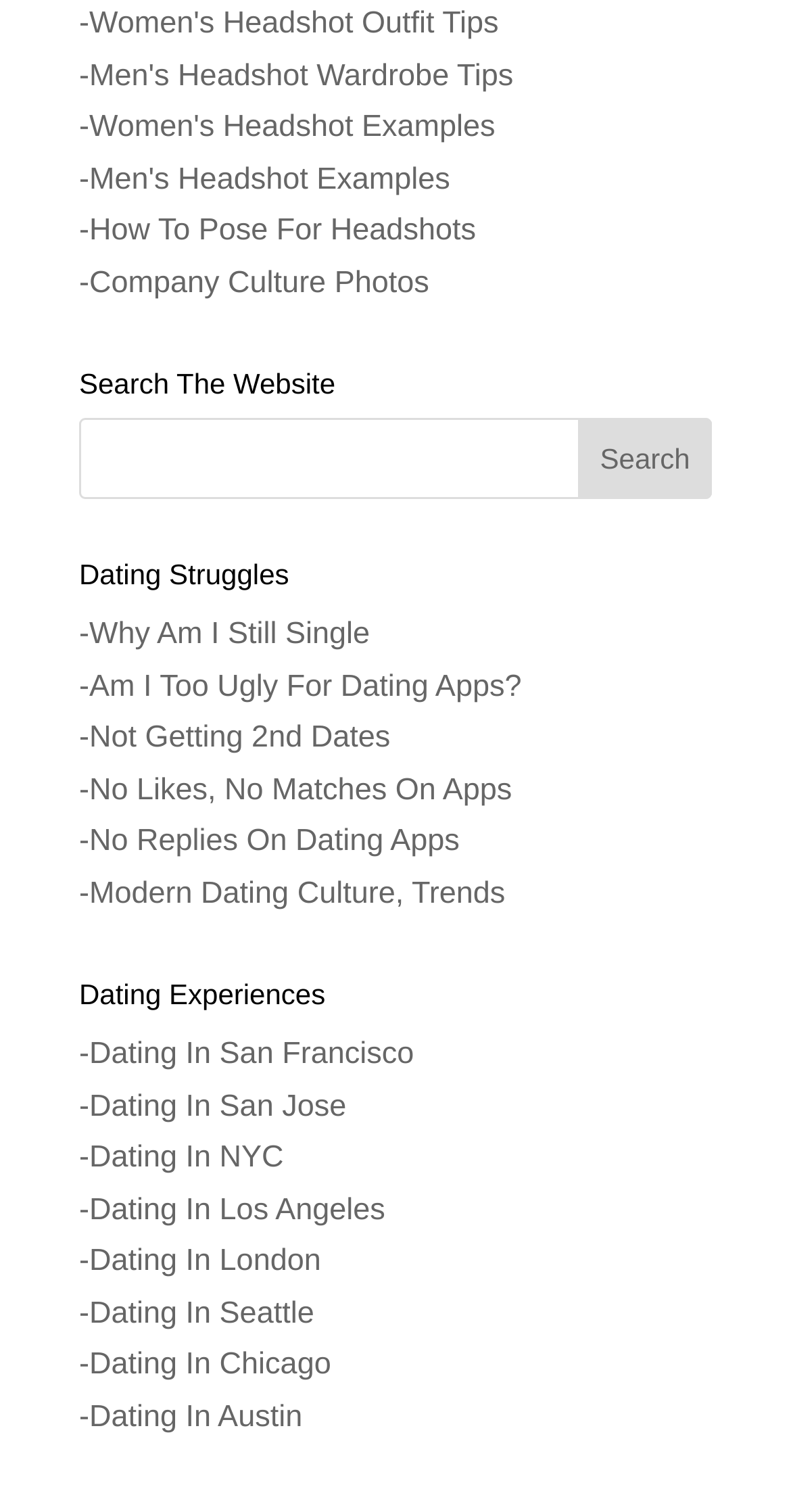Find the bounding box coordinates for the area that should be clicked to accomplish the instruction: "Click on U-Kaffee Plus by Hafele".

None